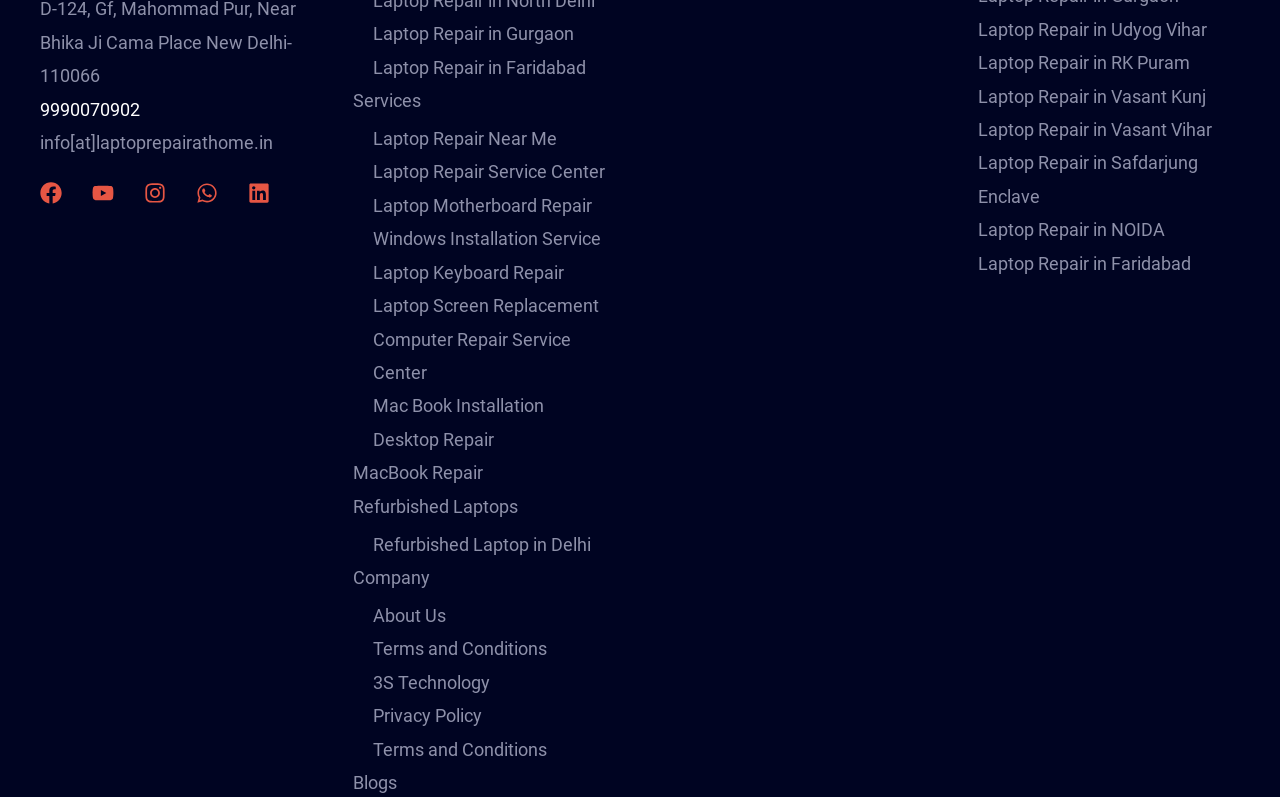How many locations are listed for laptop repair services?
Look at the screenshot and provide an in-depth answer.

I counted the number of links with text starting with 'Laptop Repair in' and found 12 locations listed, including Gurgaon, Faridabad, Udyog Vihar, RK Puram, Vasant Kunj, Vasant Vihar, Safdarjung Enclave, NOIDA, etc.